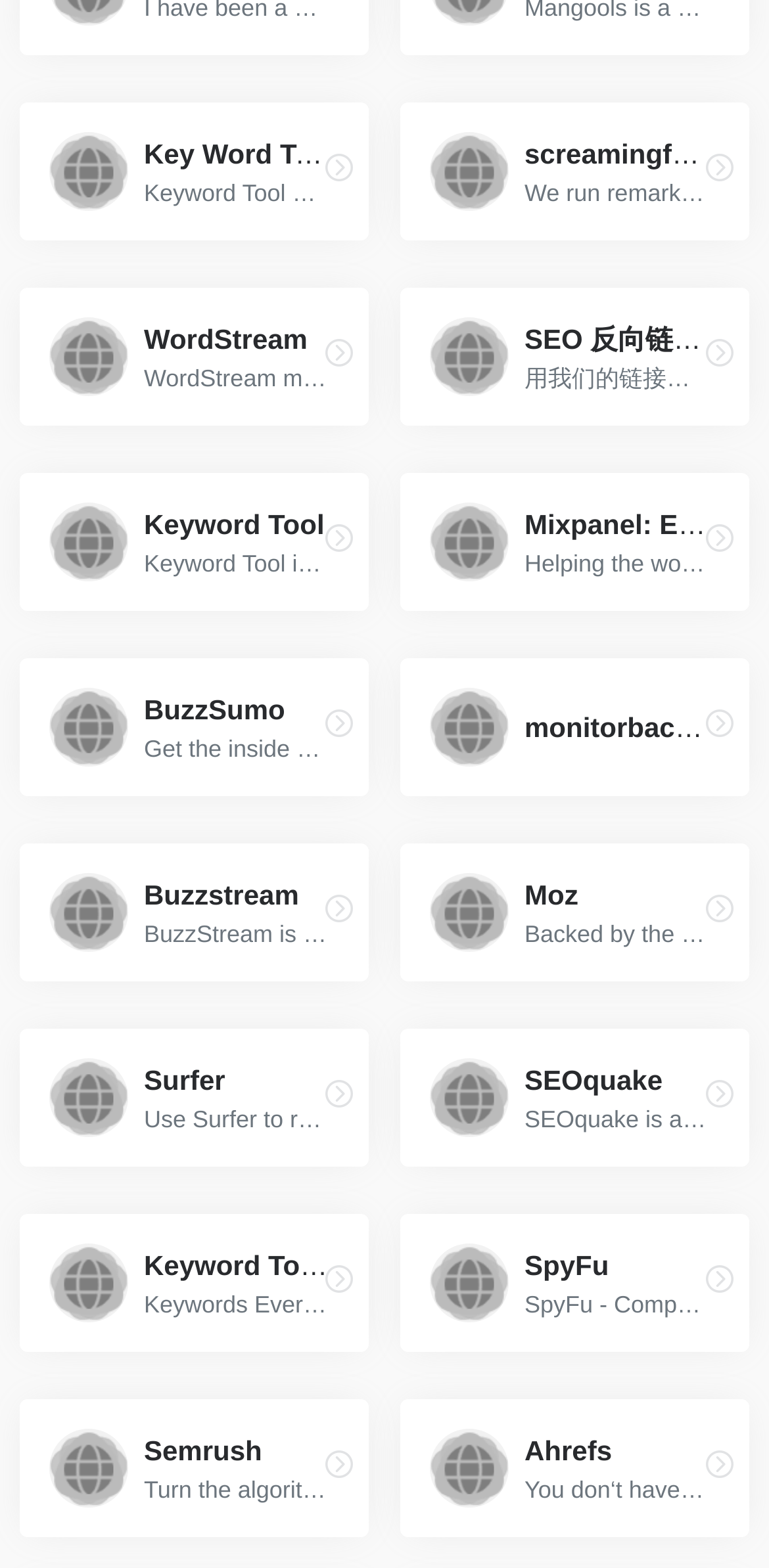Pinpoint the bounding box coordinates of the element to be clicked to execute the instruction: "Discover Keyword Tool".

[0.026, 0.302, 0.479, 0.39]